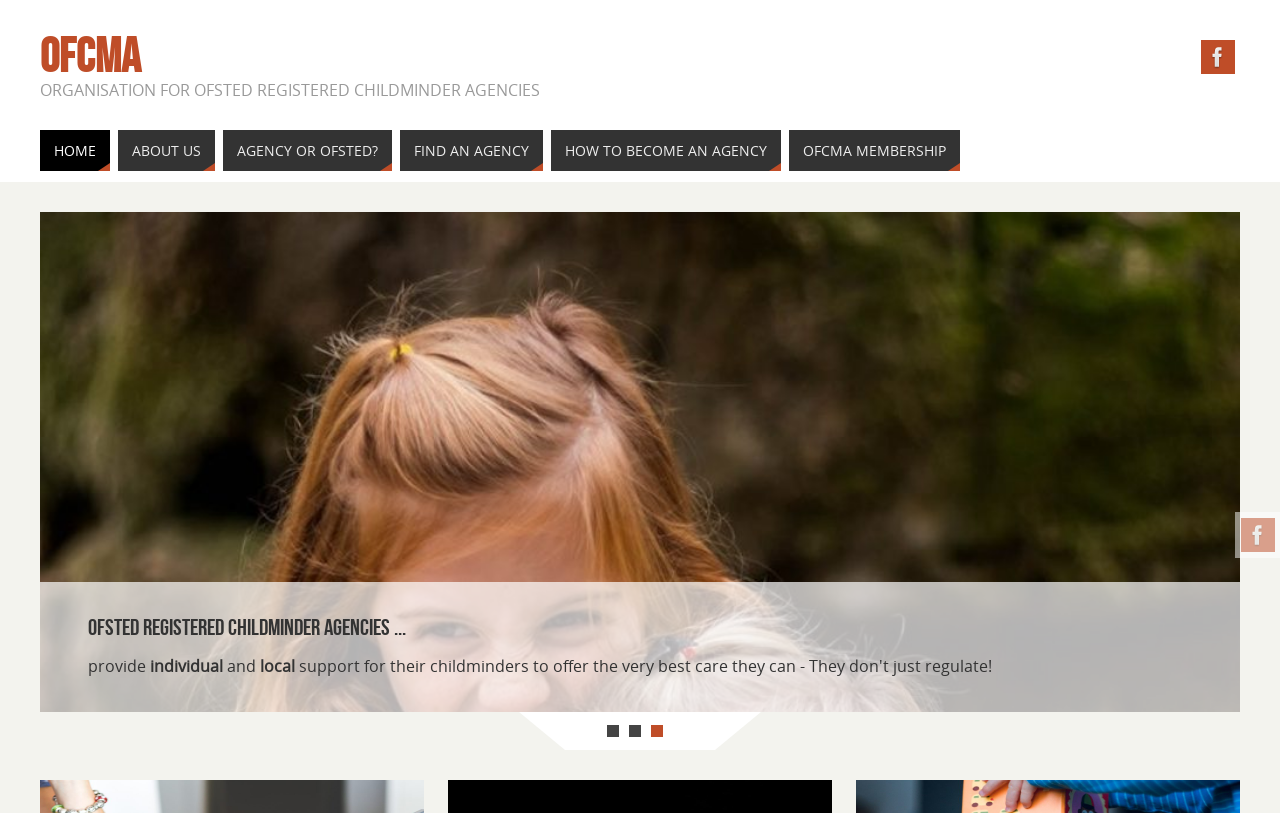Please pinpoint the bounding box coordinates for the region I should click to adhere to this instruction: "find a childminder agency".

[0.312, 0.16, 0.424, 0.211]